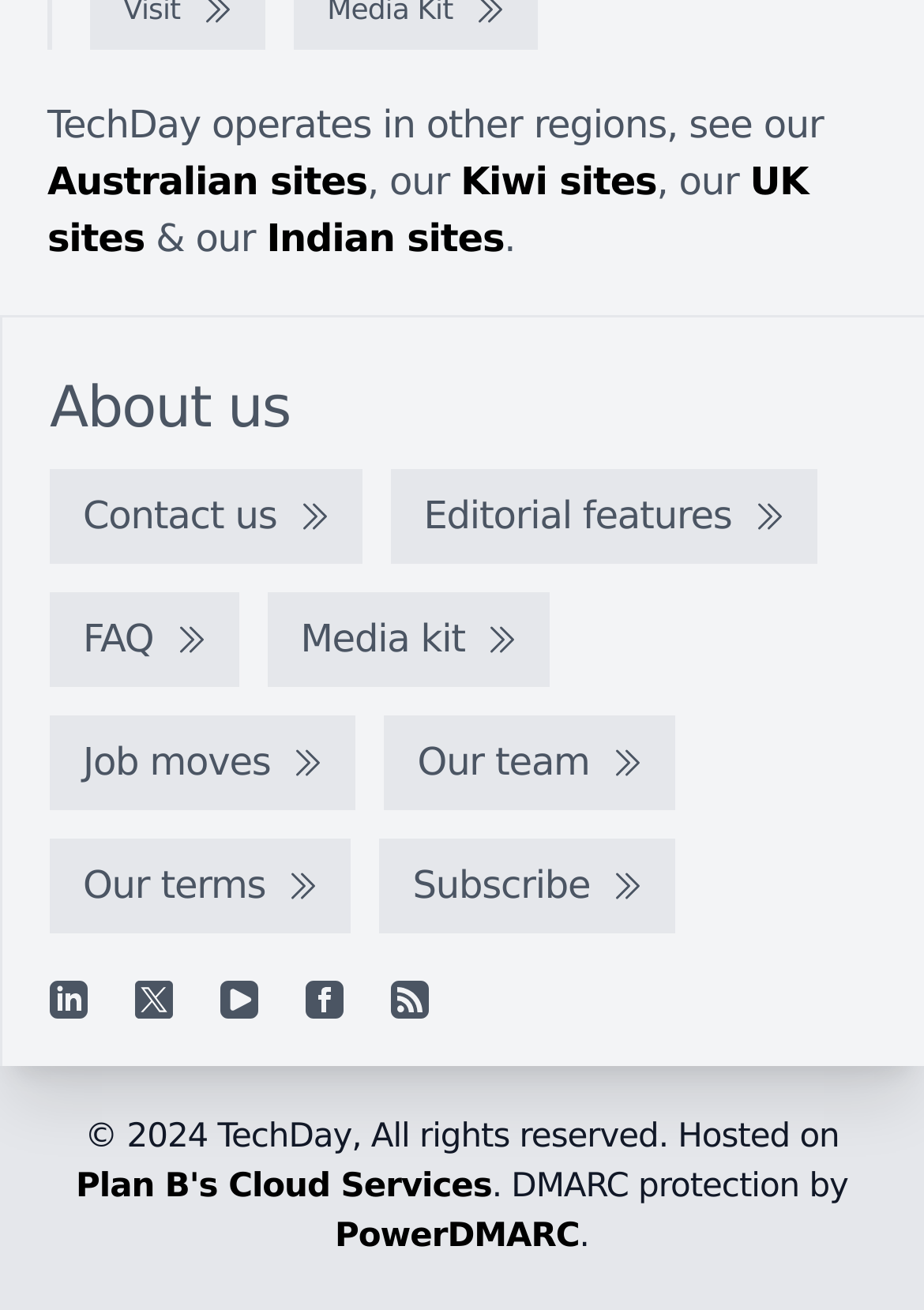Determine the bounding box coordinates of the element that should be clicked to execute the following command: "Visit LinkedIn".

[0.054, 0.749, 0.095, 0.778]